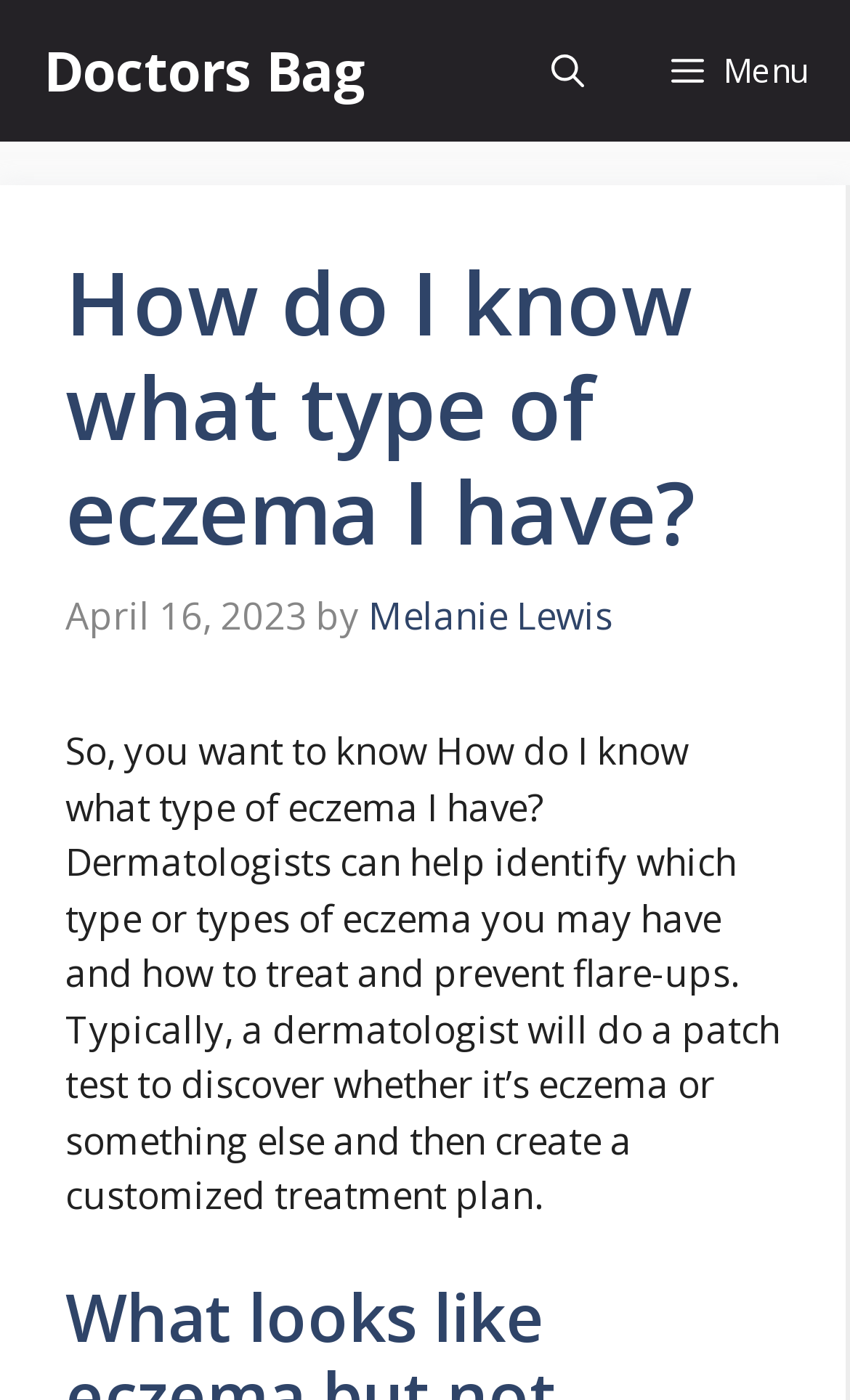What is the main topic of the article?
Please answer the question with a detailed response using the information from the screenshot.

The title of the webpage is 'How do I know what type of eczema I have?' and the content discusses how dermatologists can help identify the type of eczema. This suggests that the main topic of the article is identifying types of eczema.